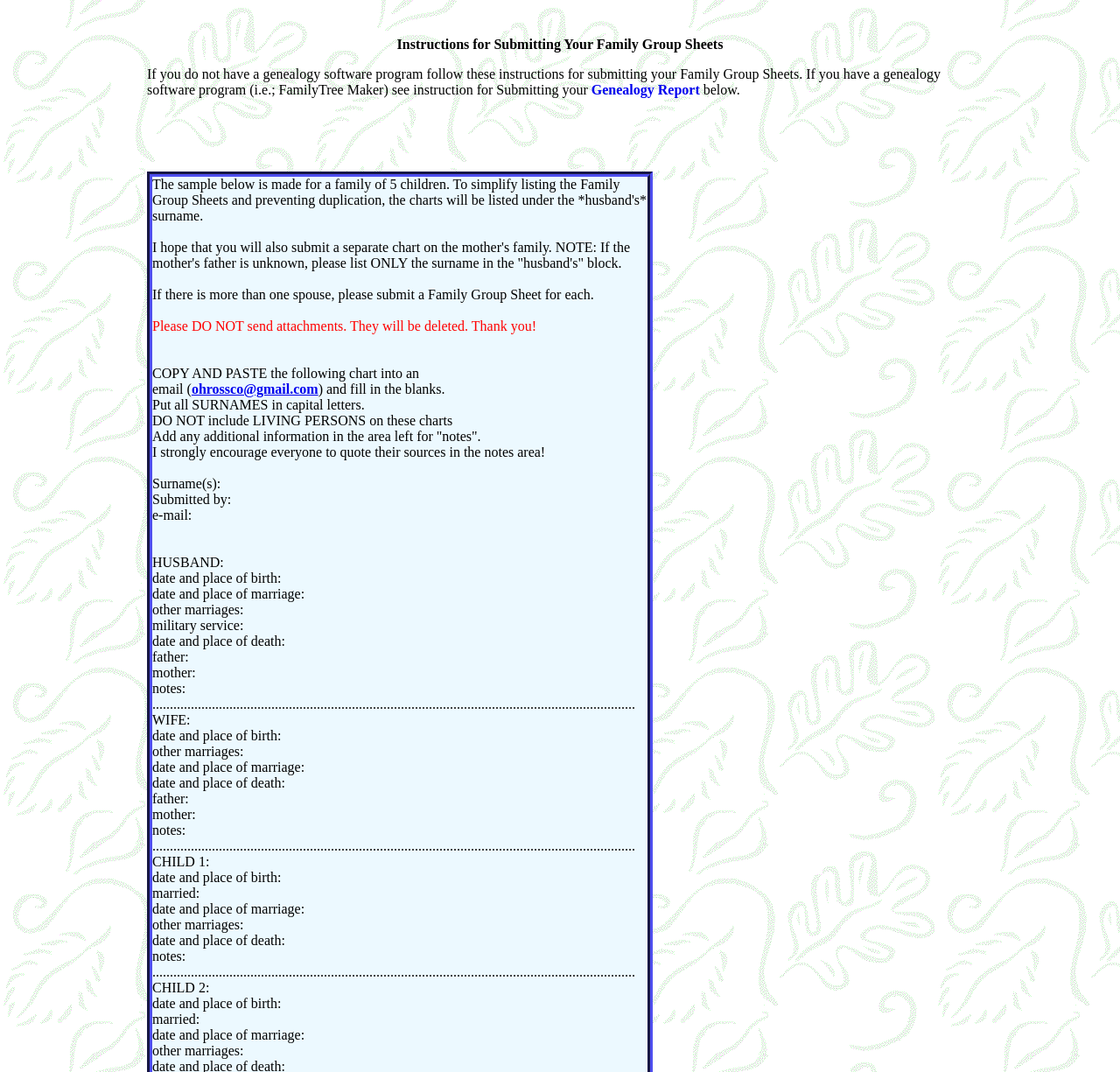Give a detailed account of the webpage's layout and content.

This webpage provides instructions for submitting family group sheets. At the top, there is a blockquote section that spans almost the entire width of the page. Below this section, there is a heading that reads "Instructions for Submitting Your Family Group Sheets". 

Following the heading, there is a paragraph of text that explains the submission process, including a link to "Genealogy Report" and a note about submitting a separate chart for the mother's family. 

Below this paragraph, there are several sections of text that provide specific instructions and guidelines for submitting family group sheets. These sections include notes about not sending attachments, copying and pasting a chart into an email, and filling in the blanks. There are also guidelines for formatting, such as putting surnames in capital letters and not including living persons on the charts.

The webpage also includes a template for the family group sheet, which is divided into sections for husband, wife, and children. Each section has fields for date and place of birth, marriage, and death, as well as fields for notes and other information. The template spans almost the entire width of the page and takes up most of the vertical space.